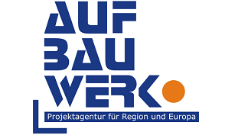What does the subtitle translate to?
Please provide a detailed answer to the question.

The subtitle 'Projektagentur für Region und Europa' is a German phrase, and according to the caption, it translates to 'Project Agency for the Region and Europe', which further emphasizes the organization's commitment to regional development and collaboration across European projects.